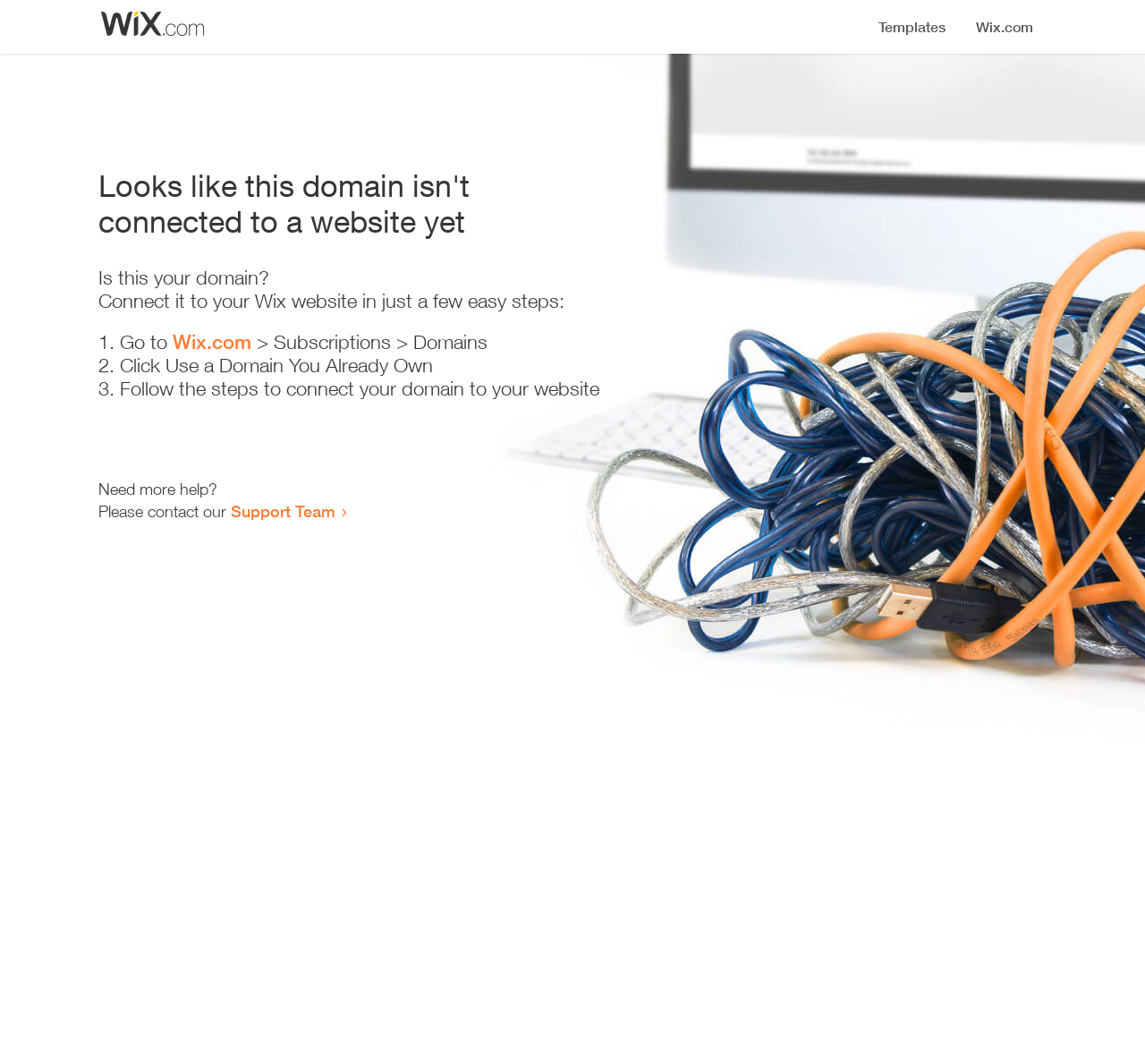Identify the first-level heading on the webpage and generate its text content.

Looks like this domain isn't
connected to a website yet